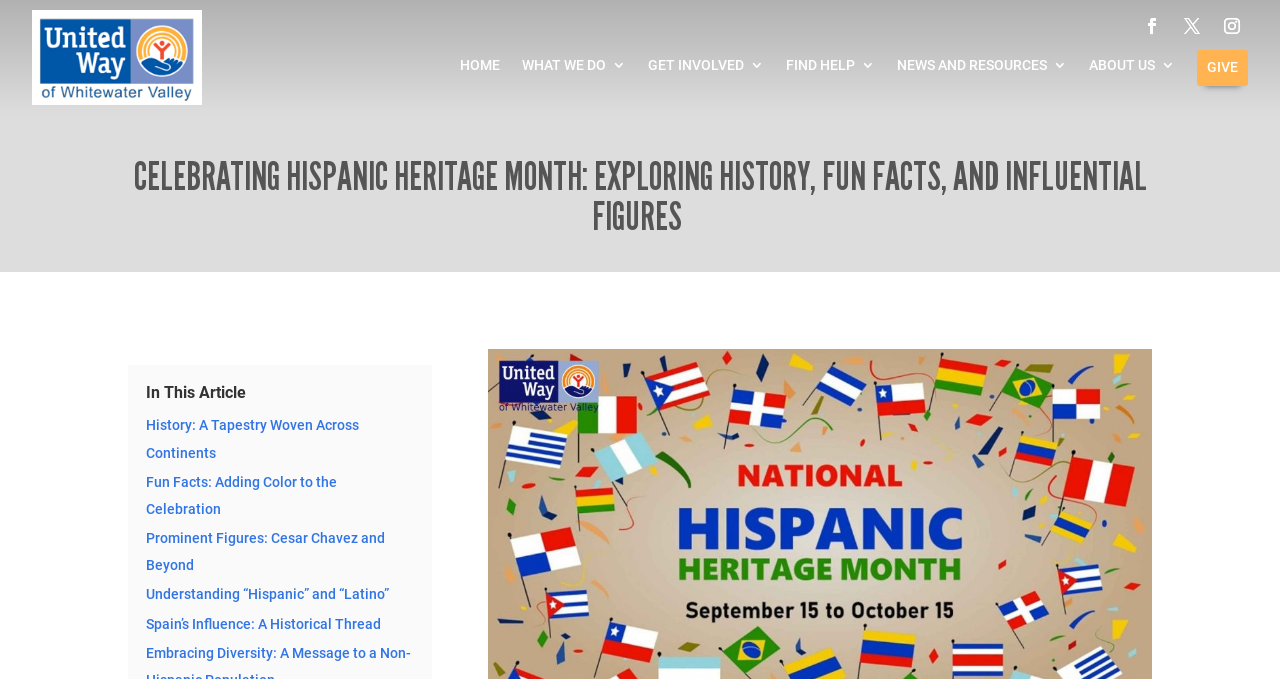Extract the bounding box coordinates for the described element: "Understanding “Hispanic” and “Latino”". The coordinates should be represented as four float numbers between 0 and 1: [left, top, right, bottom].

[0.114, 0.864, 0.304, 0.889]